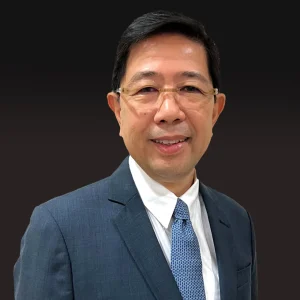Offer an in-depth caption that covers the entire scene depicted in the image.

The image features a professional-looking individual wearing a well-tailored suit with a light dress shirt and a patterned tie. They have a friendly smile and are posed against a neutral dark background, enhancing the image's formal and approachable tone. This appearance aligns with the context of communication in the "President’s Message — Back to Normal" section, which reflects on a year of recovery and resilience in the orthodontic community following the pandemic. This individual may represent leadership or a figure prominent in the Asian Pacific Orthodontic Society's efforts to unite and support its affiliates as they navigate toward a brighter future.